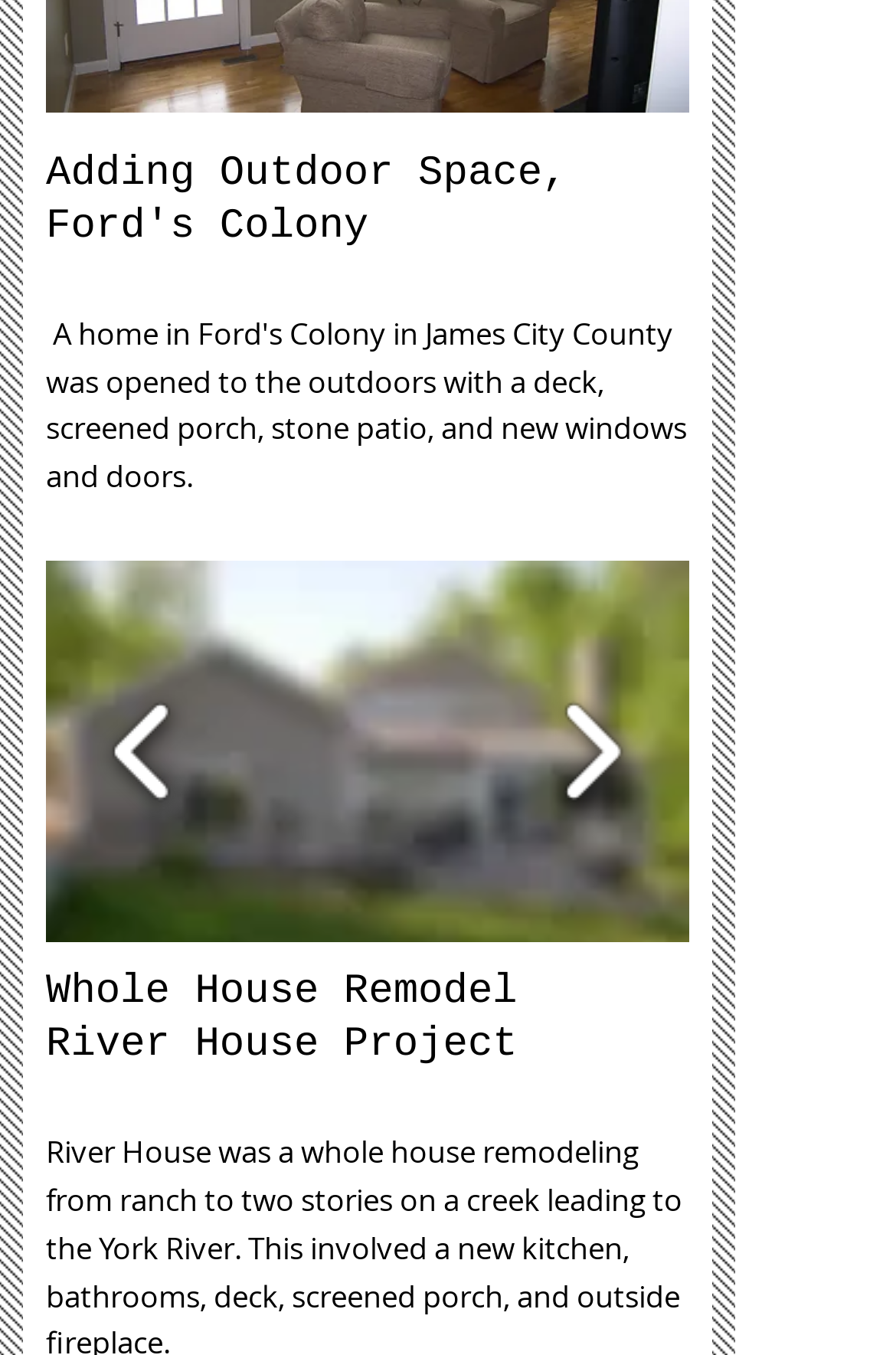How many headings are on the webpage?
Refer to the image and answer the question using a single word or phrase.

5